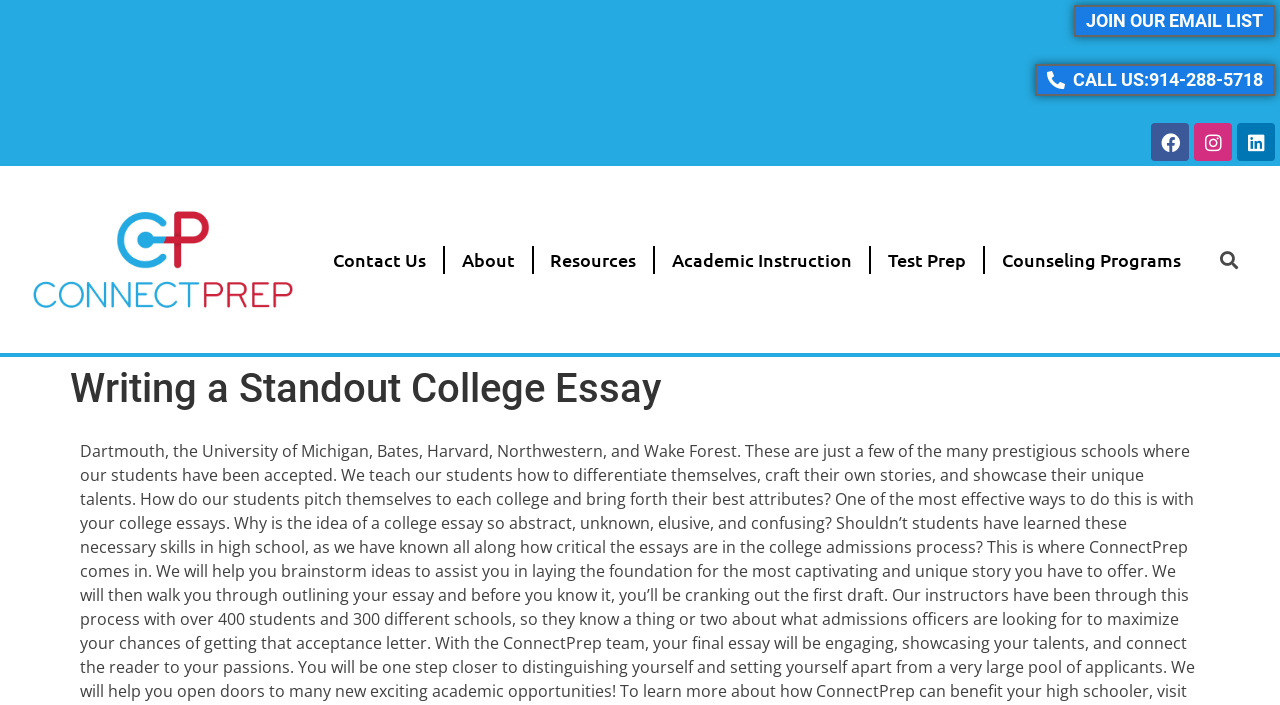Elaborate on the different components and information displayed on the webpage.

This webpage is about Connectprep, a platform that helps students with college preparation. At the top right corner, there are social media links to Facebook, Instagram, and LinkedIn, as well as a link to join their email list and a phone number to call. Below these links, there is a logo of ConnectTprep, which is an image.

The main navigation menu is located below the logo, with links to "Contact Us", "About", "Resources", "Academic Instruction", "Test Prep", and "Counseling Programs". On the right side of the navigation menu, there is a search bar with a "Search" button.

The main content of the webpage is headed by a title "Writing a Standout College Essay", which is a prominent heading. Below this title, there is a brief description mentioning prestigious schools such as Dartmouth, the University of Michigan, Bates, Harvard, Northwestern, and Wake Forest, where their students have been accepted. The description also mentions that they teach their students to write standout college essays.